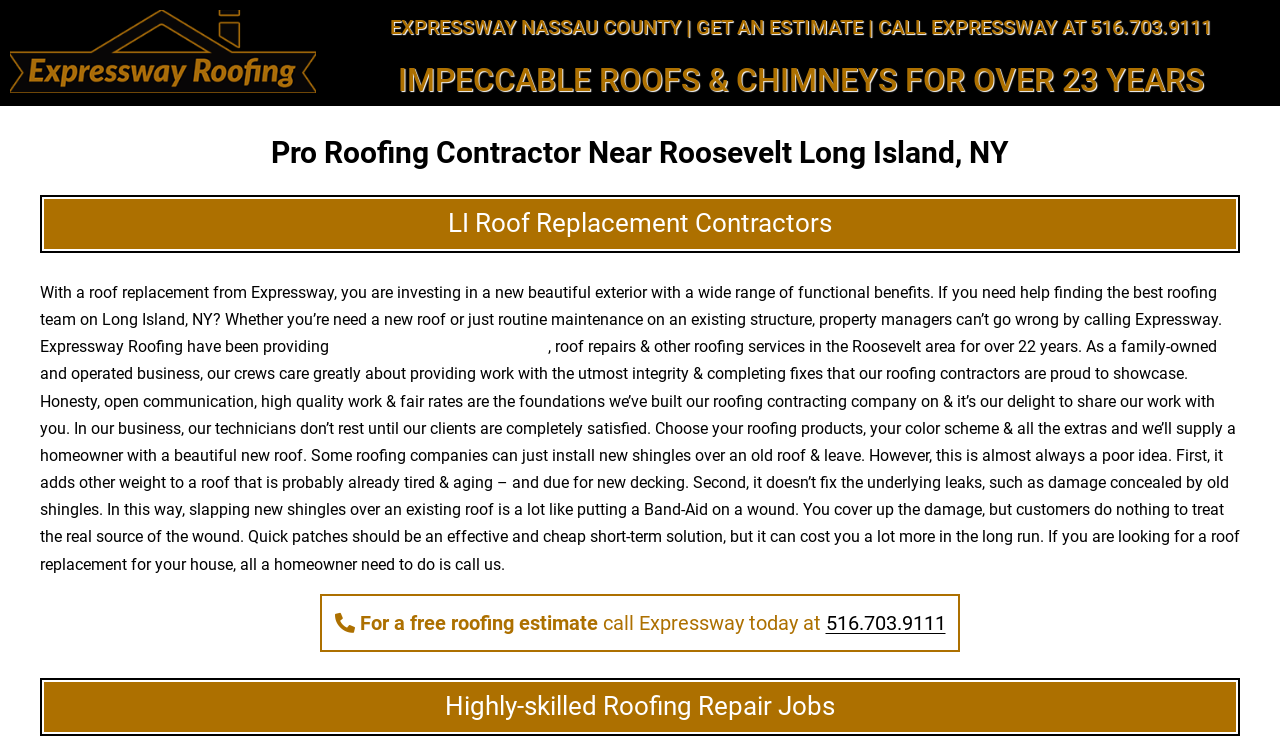Summarize the contents and layout of the webpage in detail.

The webpage is about Expressway, a roofing contractor company that provides superior roofing results. At the top left corner, there is an image of the Expressway logo. Next to it, there are three links: "EXPRESSWAY NASSAU COUNTY", "GET AN ESTIMATE", and "CALL EXPRESSWAY AT 516.703.9111", which are aligned horizontally. 

Below these links, there is a heading that reads "IMPECCABLE ROOFS & CHIMNEYS FOR OVER 23 YEARS". Further down, there are three headings: "Pro Roofing Contractor Near Roosevelt Long Island, NY", "LI Roof Replacement Contractors", and "Highly-skilled Roofing Repair Jobs", which are stacked vertically.

The main content of the webpage is a long paragraph of text that describes the services provided by Expressway, including roof replacements, repairs, and other roofing services. The text also highlights the company's values, such as honesty, open communication, and high-quality work. Within this paragraph, there is a link to "high quality roof replacements".

At the bottom of the page, there is a call-to-action section that encourages visitors to get a free roofing estimate by calling Expressway at 516.703.9111. The phone number is also a clickable link.